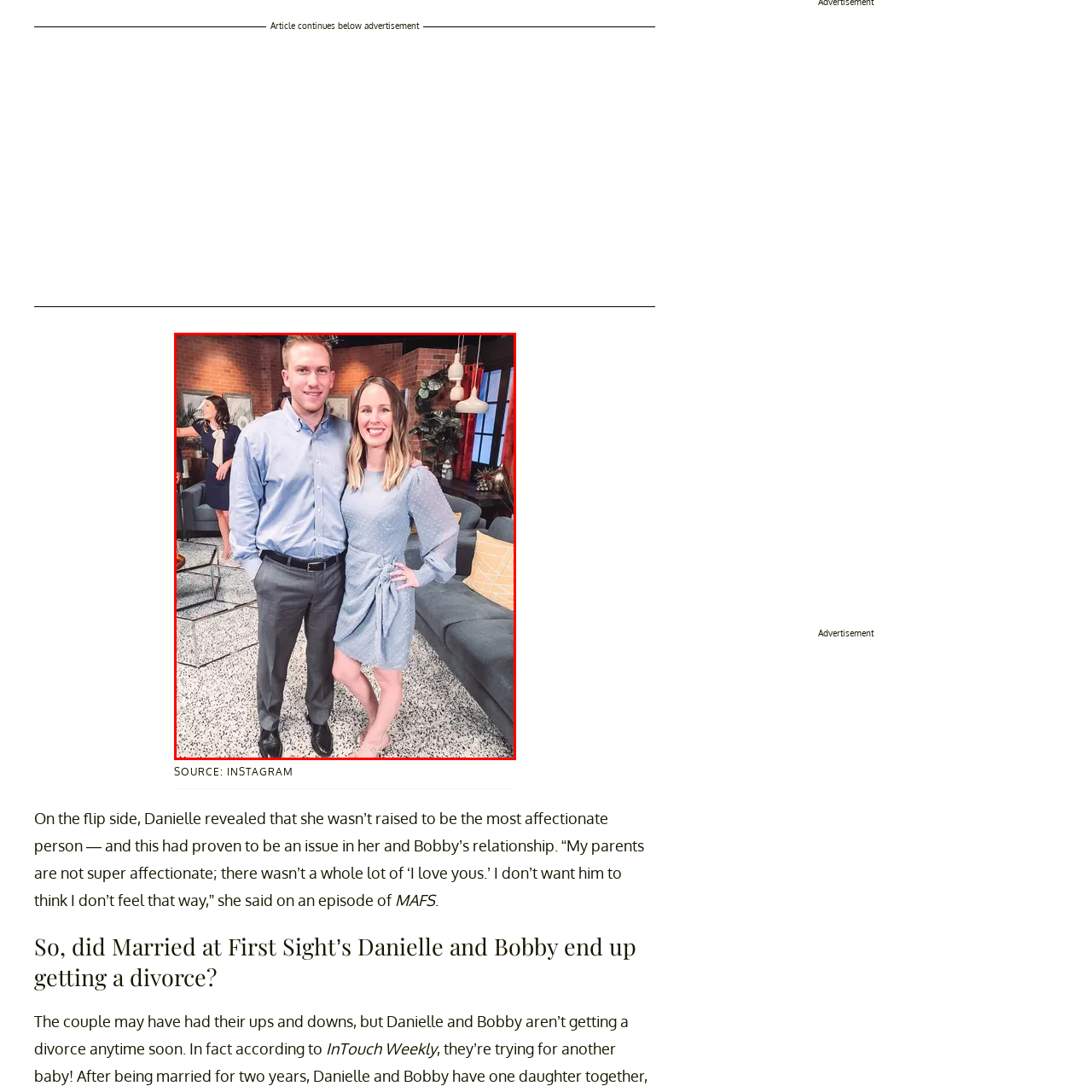Where is the image sourced from? Observe the image within the red bounding box and give a one-word or short-phrase answer.

Instagram